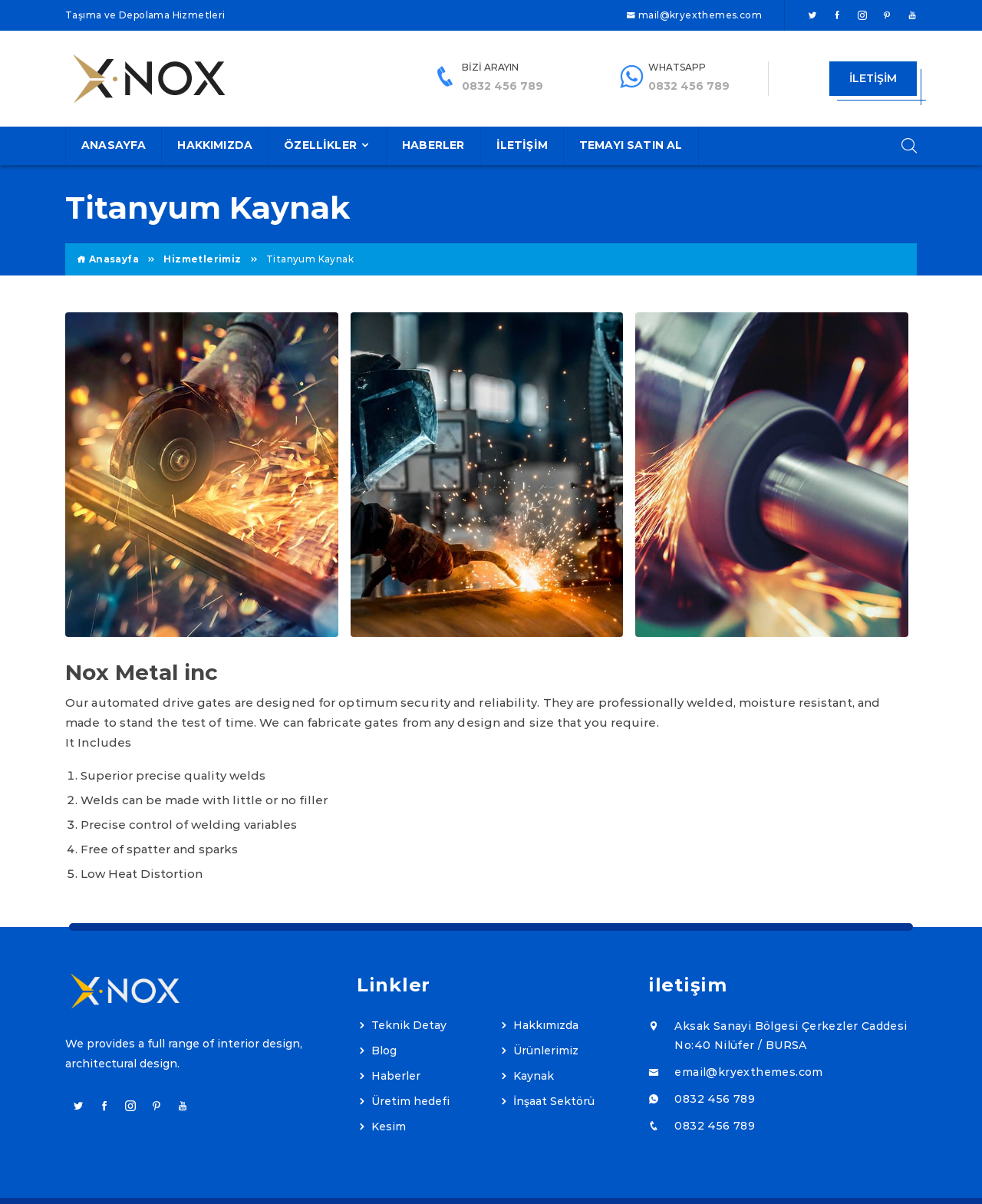Please give a succinct answer to the question in one word or phrase:
What is the company name?

Nox Metal inc